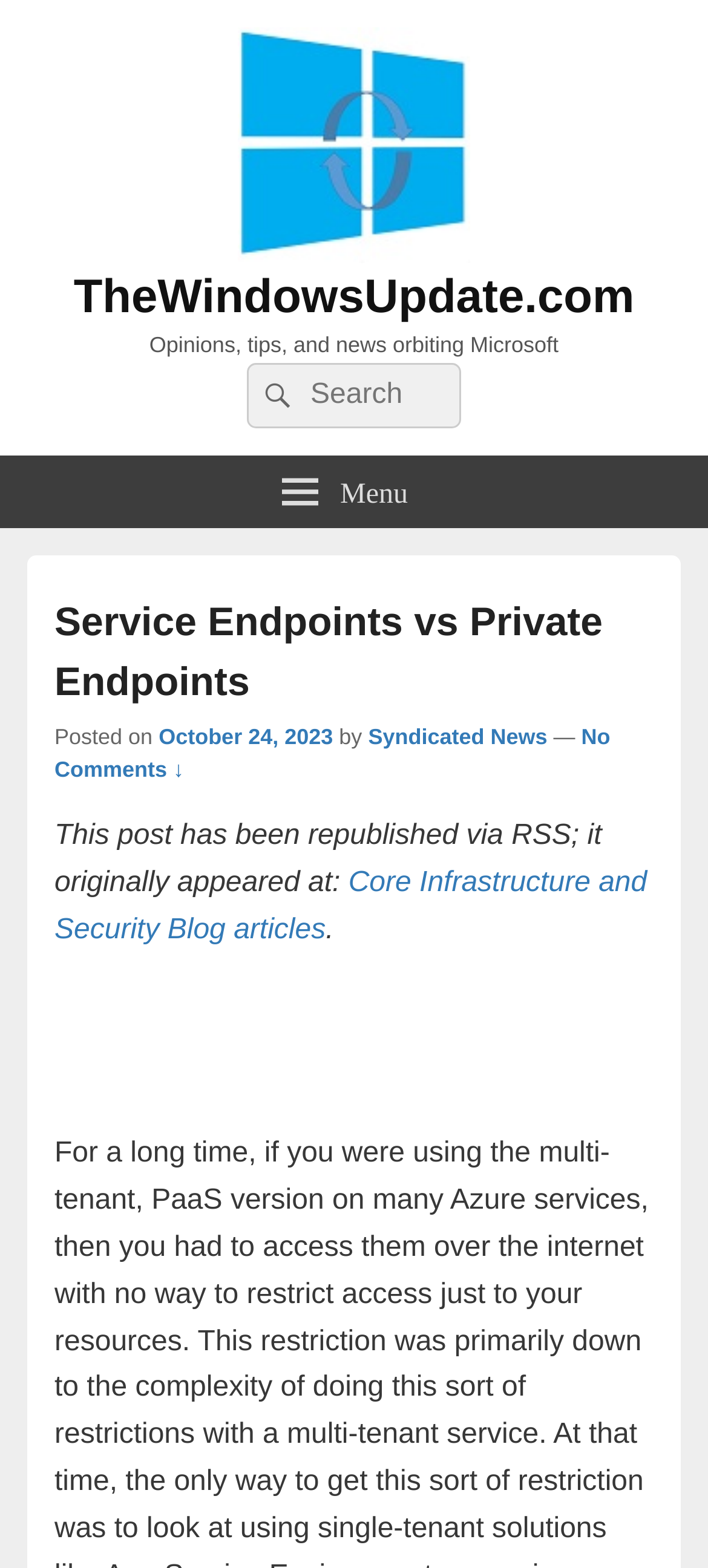Determine the bounding box coordinates of the region that needs to be clicked to achieve the task: "Learn about aluminium windows in Berkshire".

None